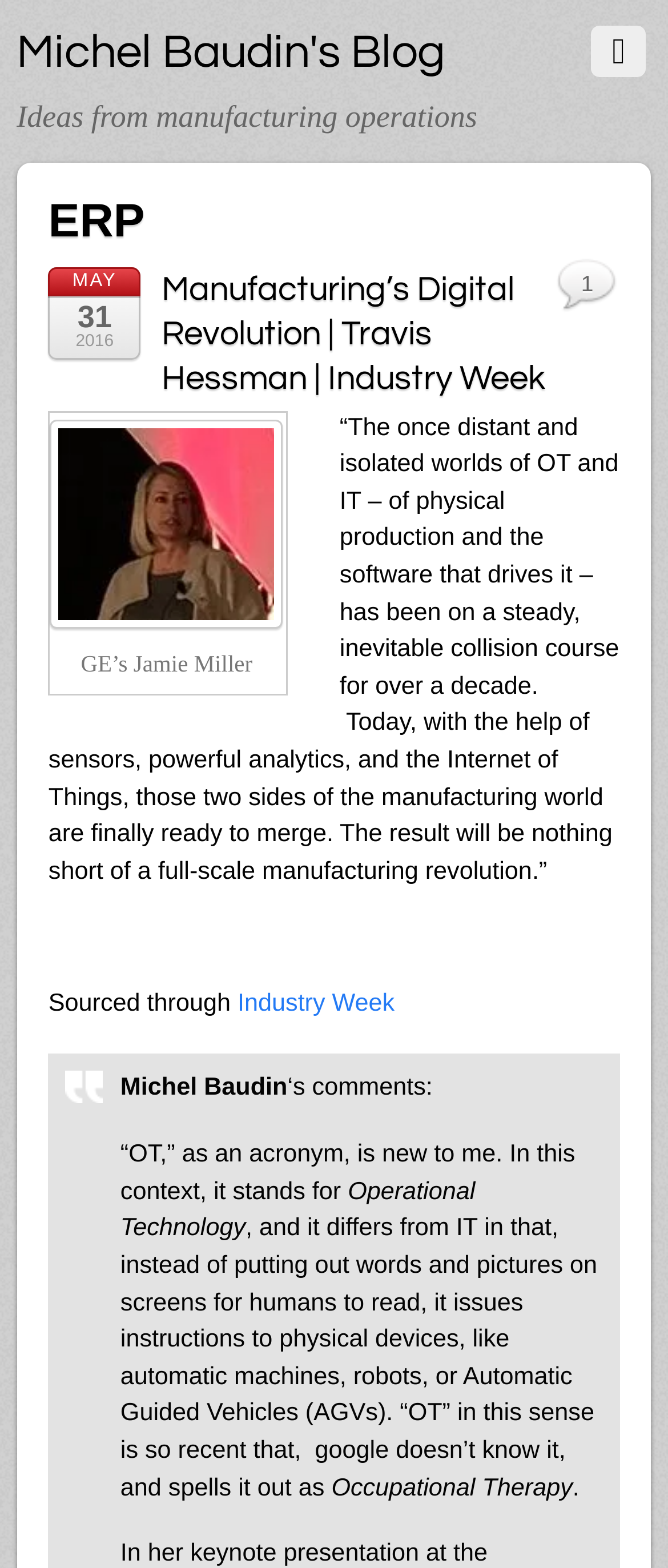Identify the bounding box coordinates for the UI element described as follows: "1". Ensure the coordinates are four float numbers between 0 and 1, formatted as [left, top, right, bottom].

[0.833, 0.165, 0.925, 0.202]